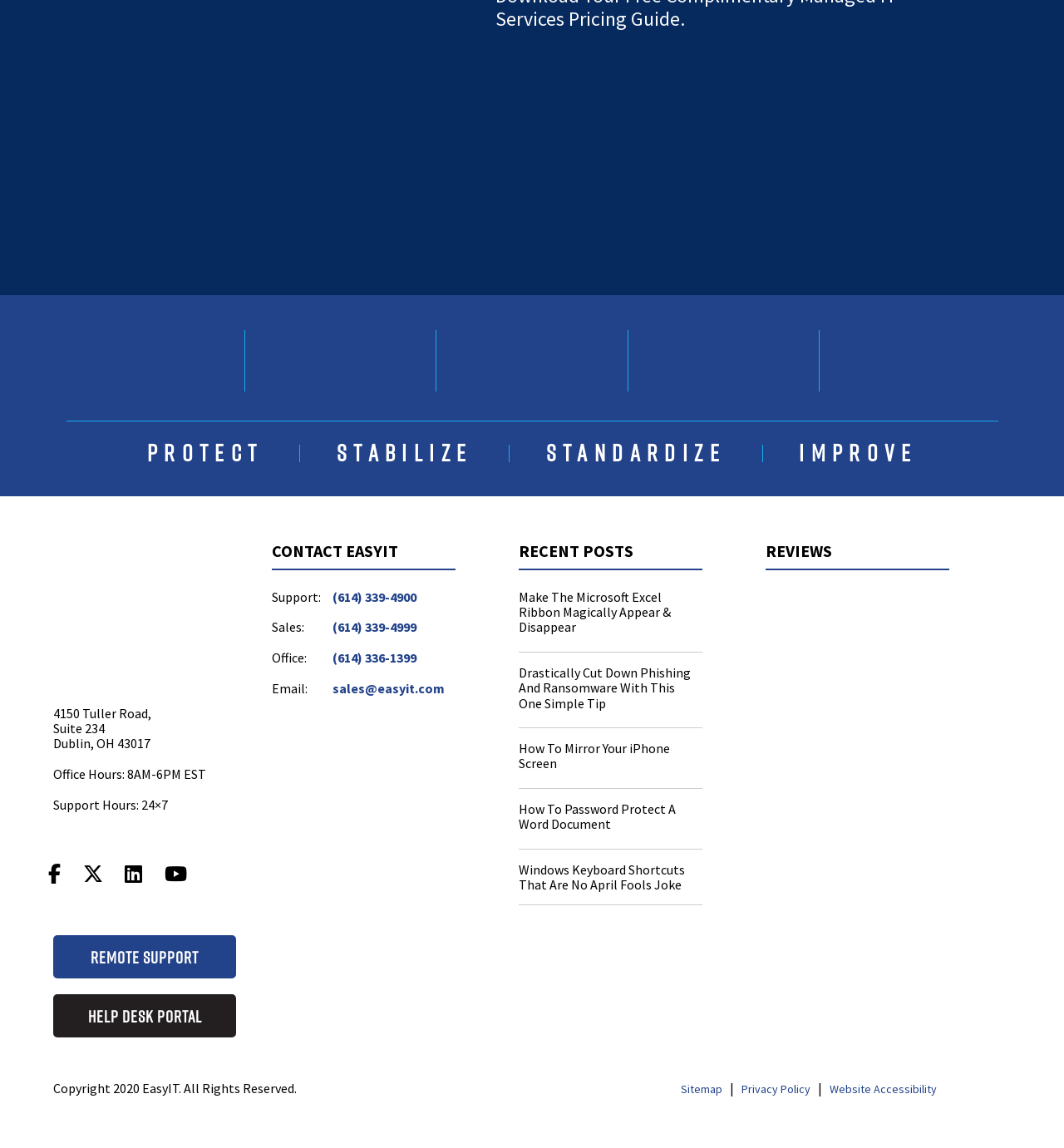What is the company name?
Based on the image, answer the question with as much detail as possible.

The company name is EasyIT, which can be found in the link 'EasyIT - Business IT Support in Columbus & Central Ohio' at the top of the webpage.